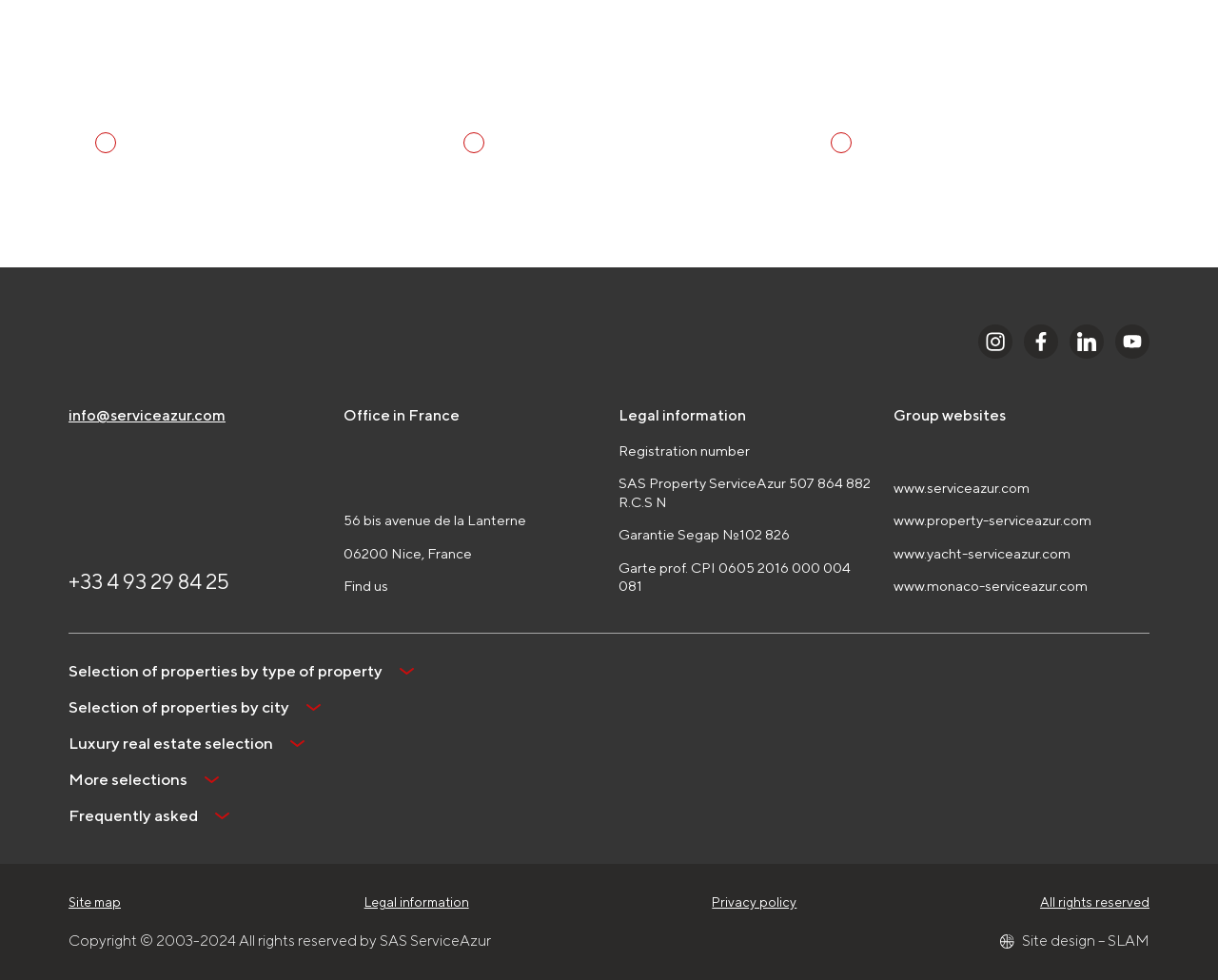What are the three main sections on the webpage?
Using the image, answer in one word or phrase.

Off-Market Sales, Magazine, Catalogue